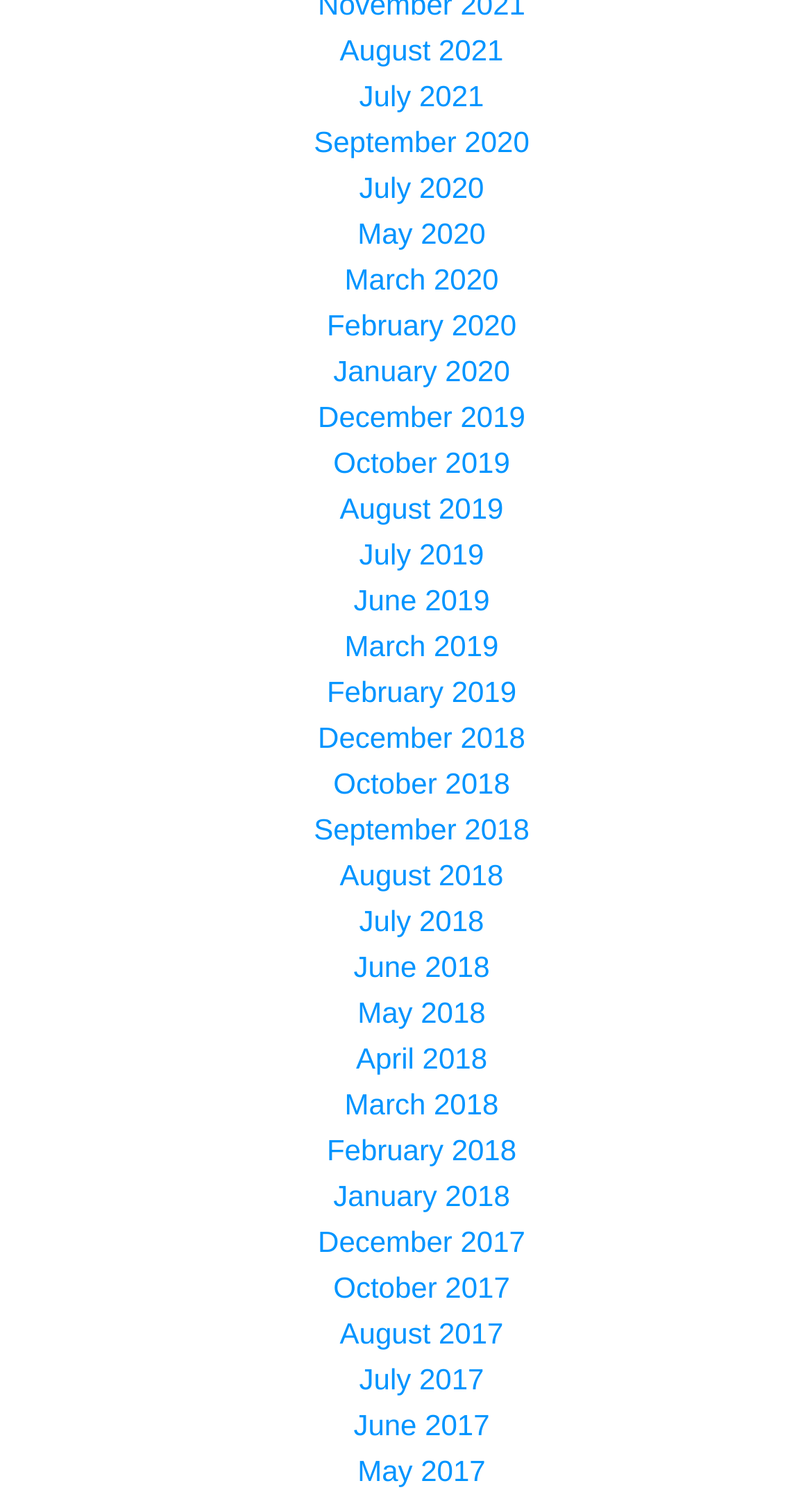Specify the bounding box coordinates of the element's region that should be clicked to achieve the following instruction: "Check the 'Privacy Policy'". The bounding box coordinates consist of four float numbers between 0 and 1, in the format [left, top, right, bottom].

None